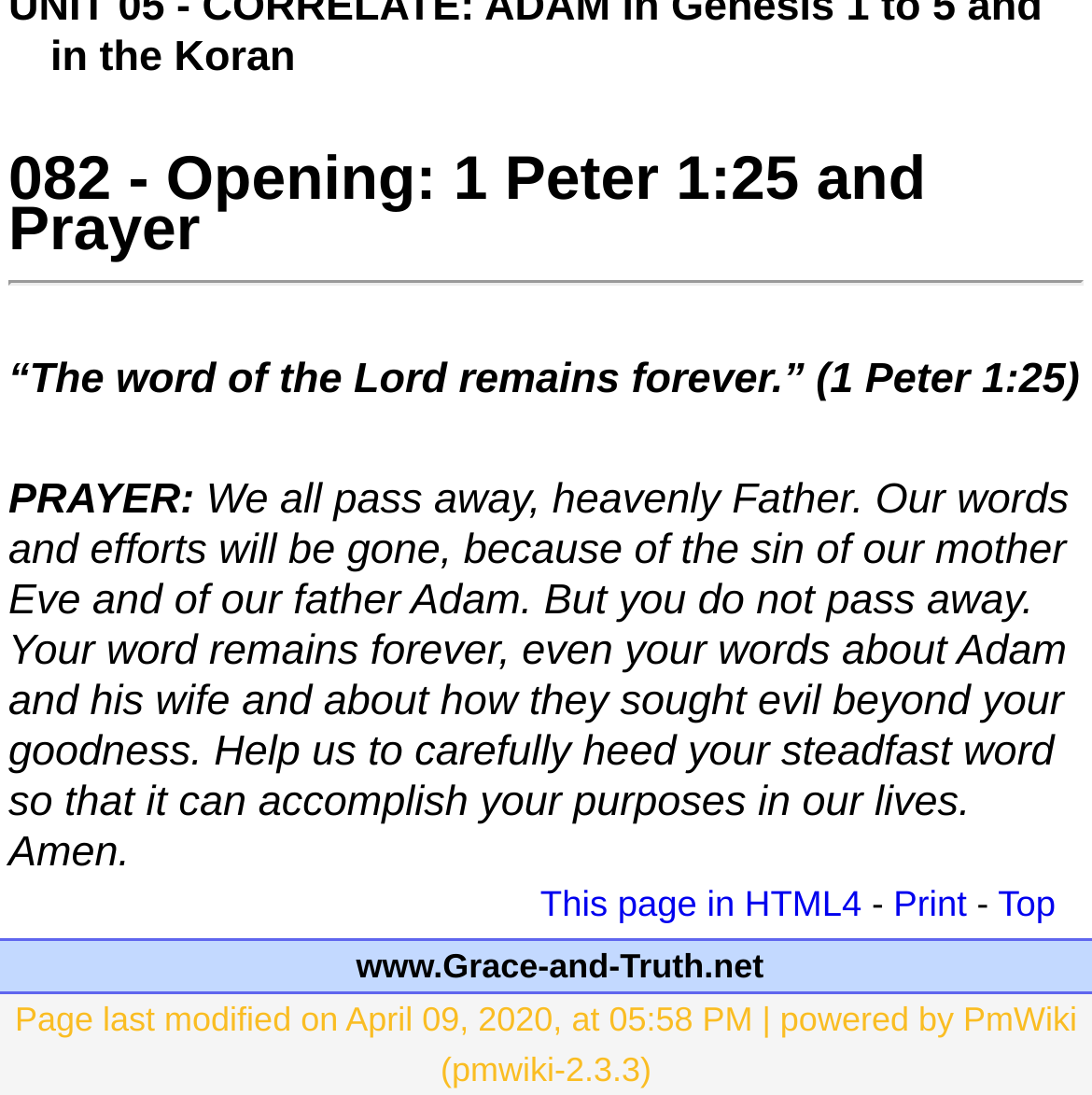Using the webpage screenshot, locate the HTML element that fits the following description and provide its bounding box: "This page in HTML4".

[0.495, 0.806, 0.789, 0.844]